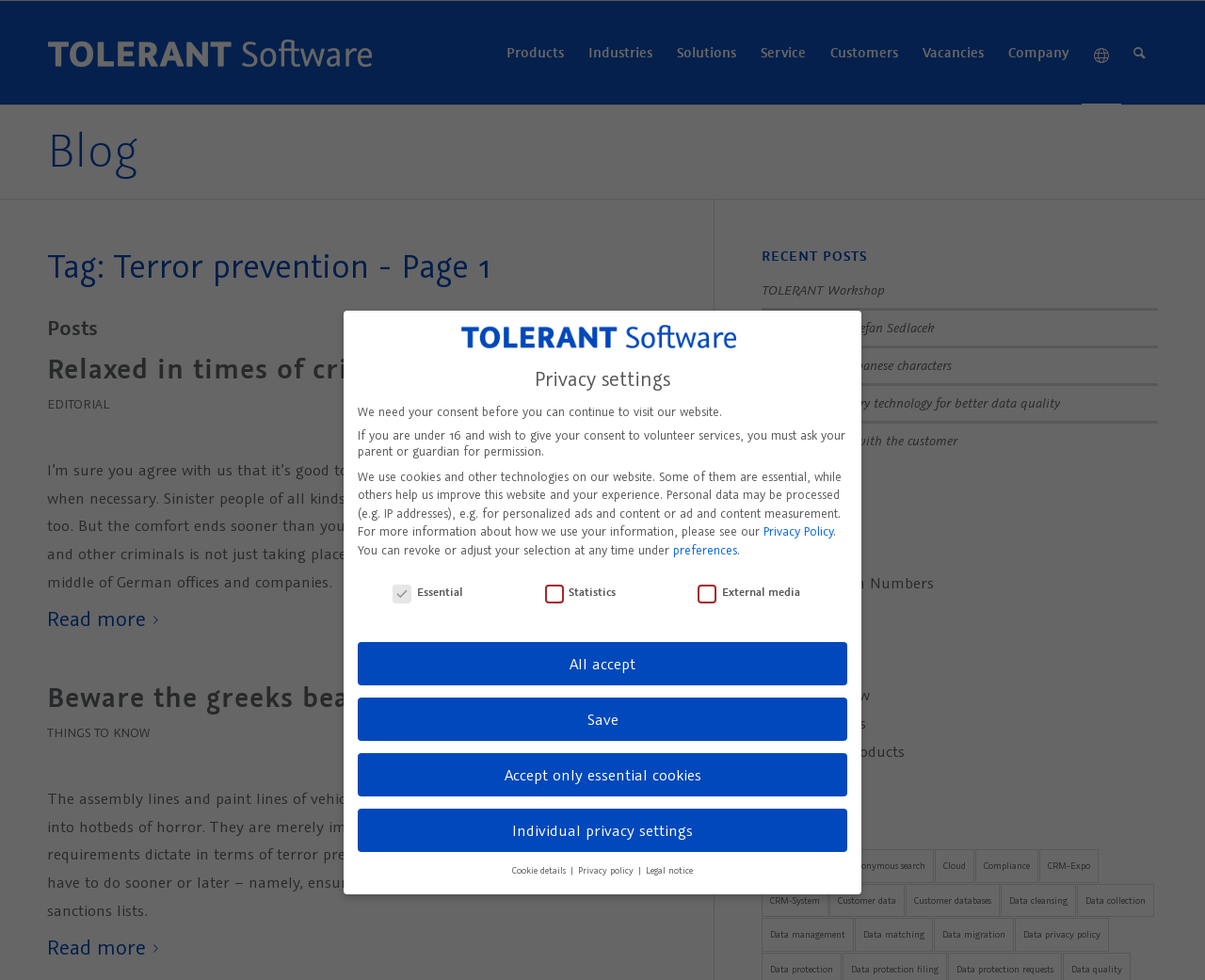From the image, can you give a detailed response to the question below:
What is the topic of the first article?

The first article is titled 'Relaxed in times of crisis' and it discusses the importance of fighting against terrorists and other criminals. The article is categorized under 'Editorial' and 'Things to know'.